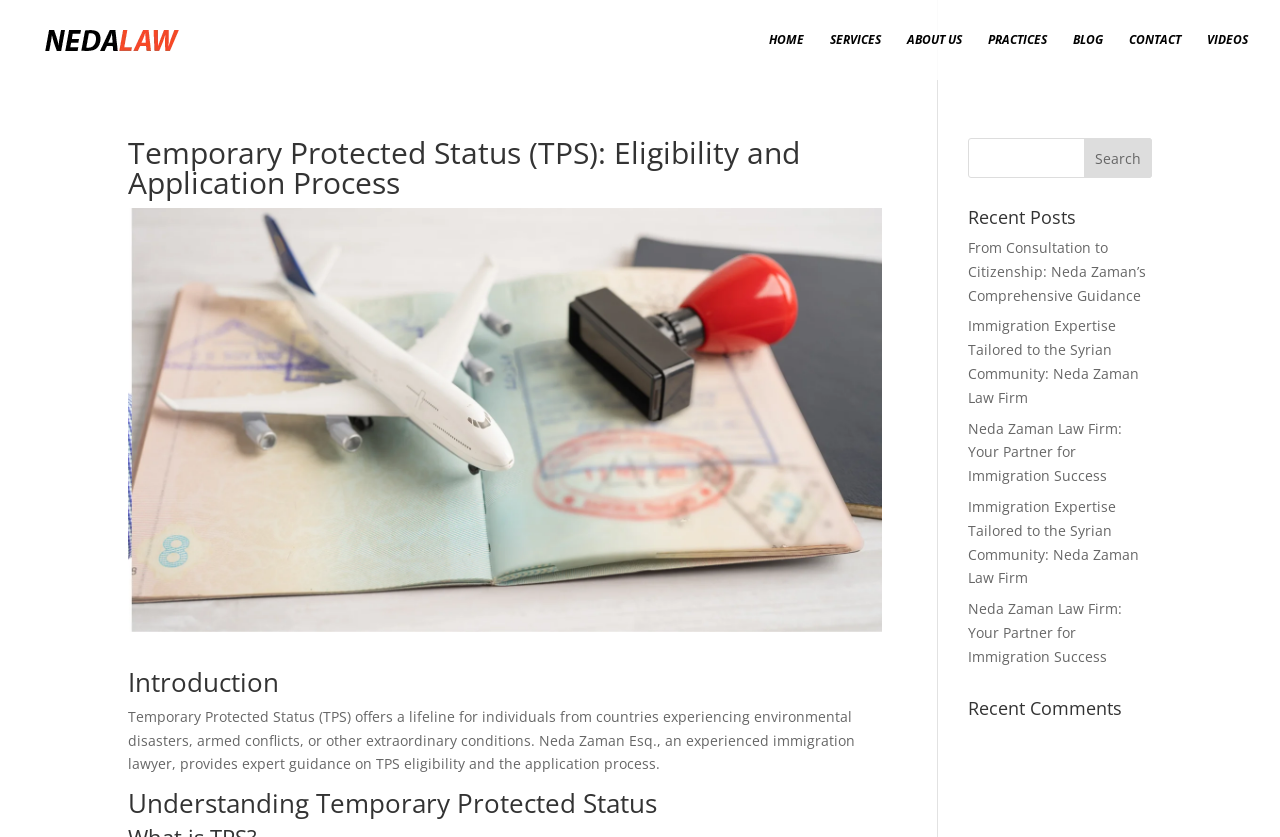Specify the bounding box coordinates for the region that must be clicked to perform the given instruction: "Learn about Temporary Protected Status".

[0.1, 0.165, 0.689, 0.249]